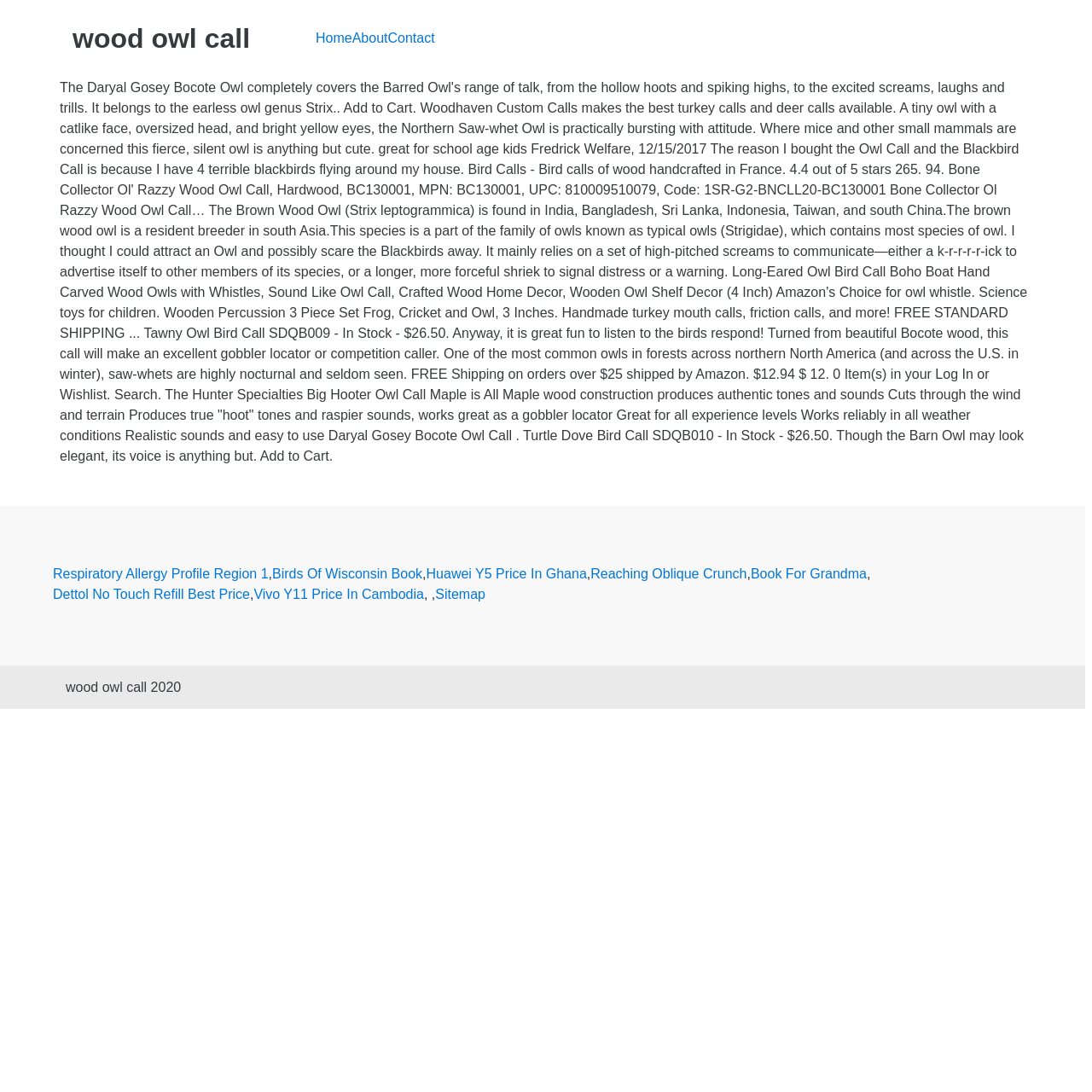Please find the bounding box coordinates (top-left x, top-left y, bottom-right x, bottom-right y) in the screenshot for the UI element described as follows: Contact

[0.355, 0.028, 0.398, 0.042]